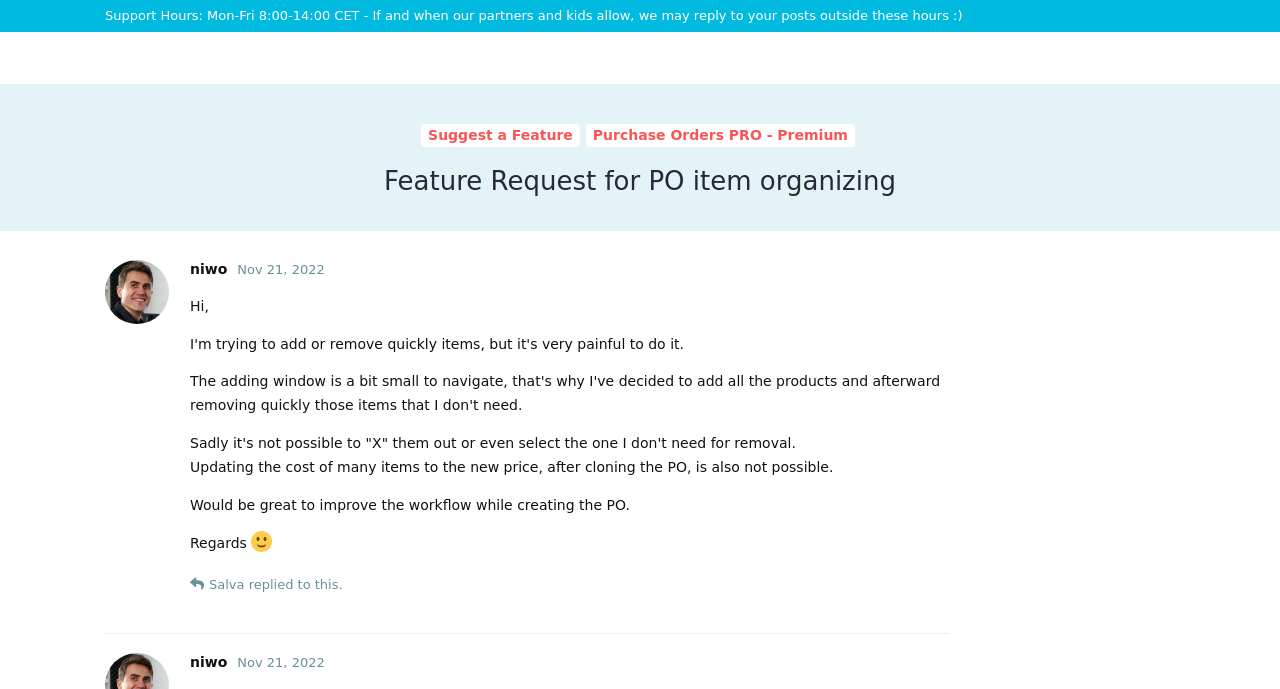Identify the bounding box coordinates of the section that should be clicked to achieve the task described: "Log in".

[0.867, 0.012, 0.918, 0.065]